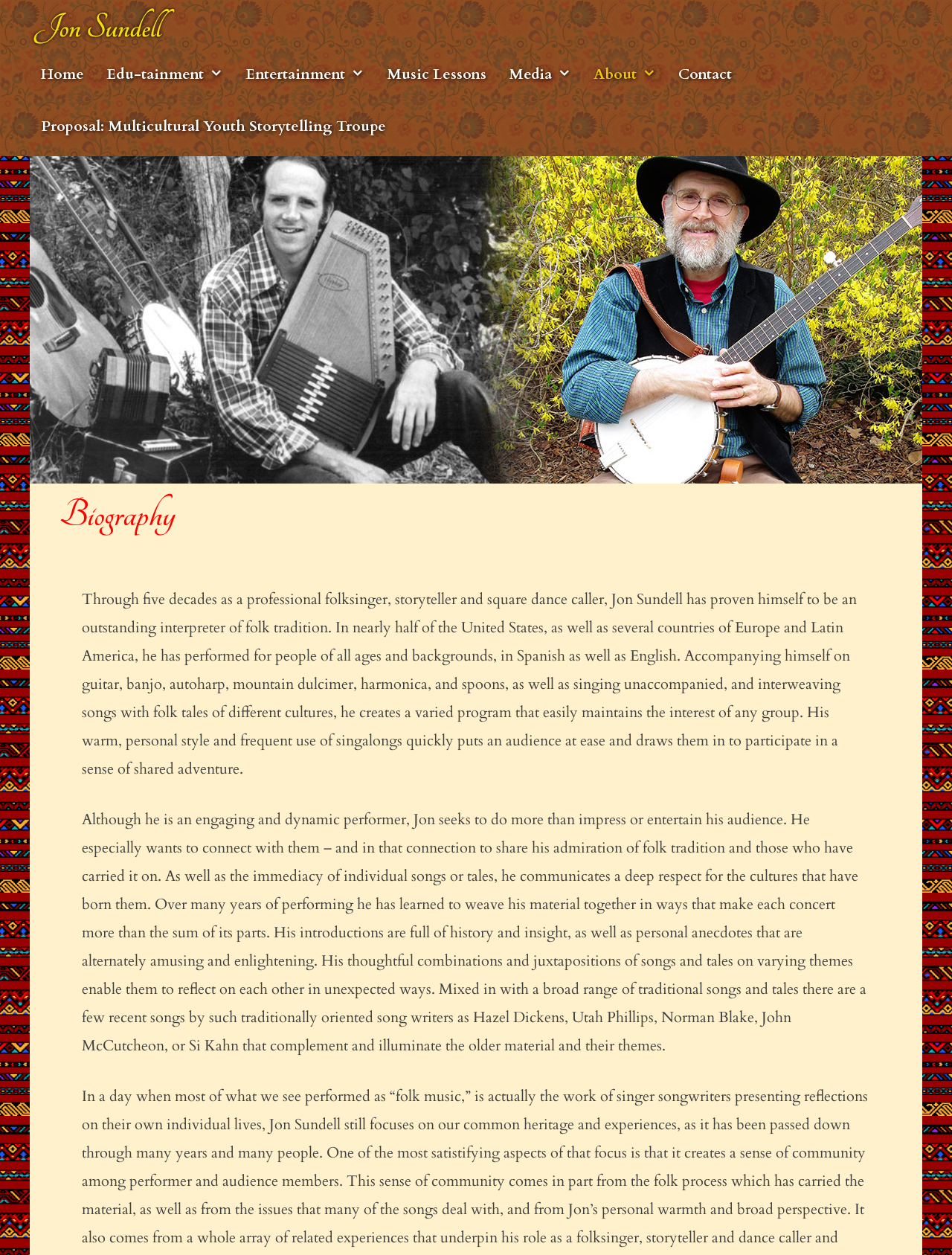Please identify the coordinates of the bounding box for the clickable region that will accomplish this instruction: "Click on the 'Home' link".

[0.031, 0.039, 0.1, 0.08]